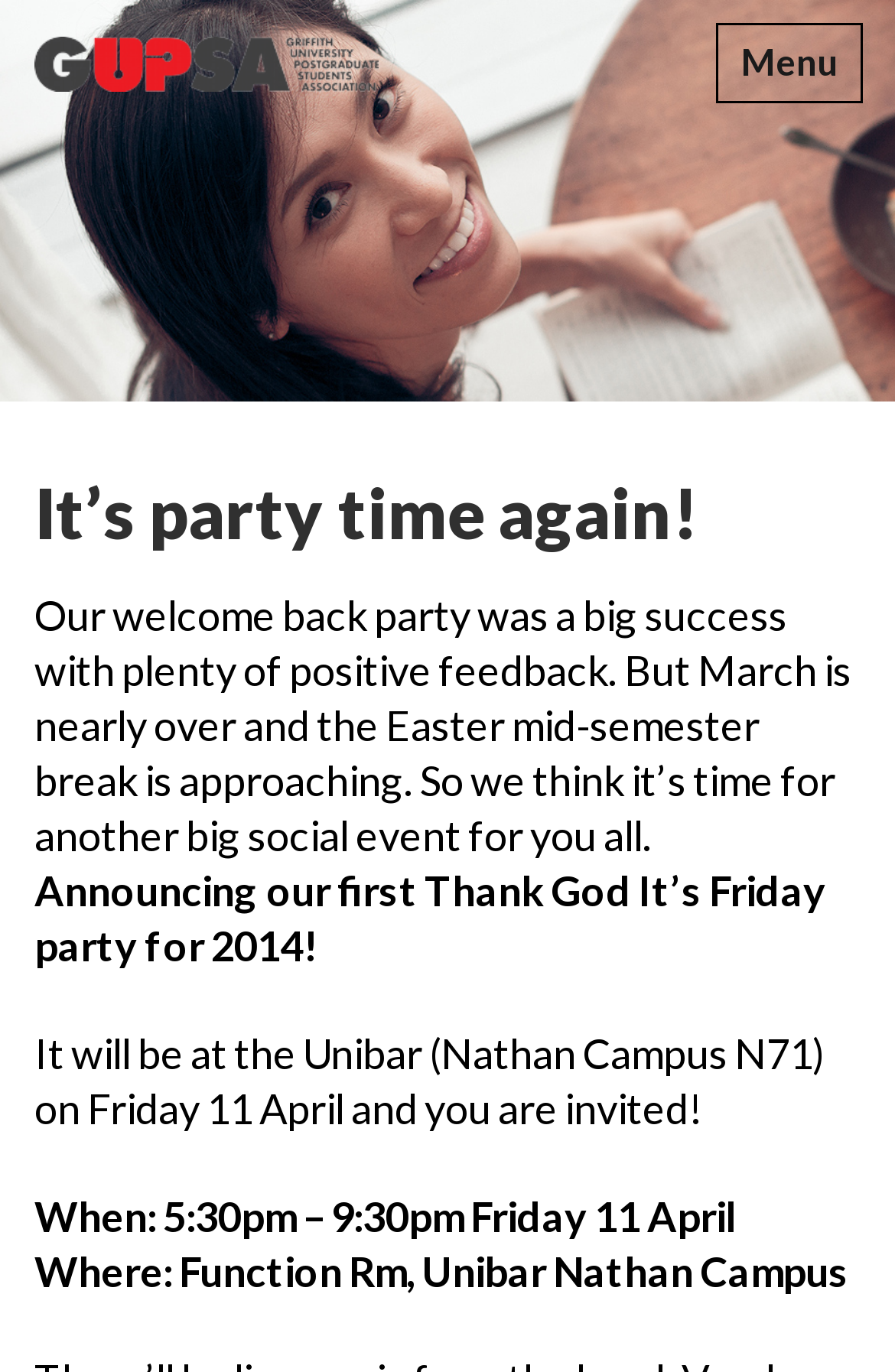Describe every aspect of the webpage comprehensively.

The webpage appears to be an event announcement page from GUPSA. At the top left, there is a link, and next to it, a button labeled "Menu" that controls the site navigation and social navigation. 

Below the link and the button, there is a heading that reads "It’s party time again!" in a prominent font size. 

Following the heading, there are four paragraphs of text. The first paragraph describes the success of a previous welcome back party and hints at an upcoming social event. The second paragraph announces the first "Thank God It’s Friday" party for 2014. The third paragraph provides details about the party's location, which is at the Unibar (Nathan Campus N71). The fourth paragraph specifies the date and time of the event, which is from 5:30pm to 9:30pm on Friday, 11 April. 

At the bottom, there is another paragraph that repeats the location of the event, which is the Function Room at Unibar Nathan Campus.